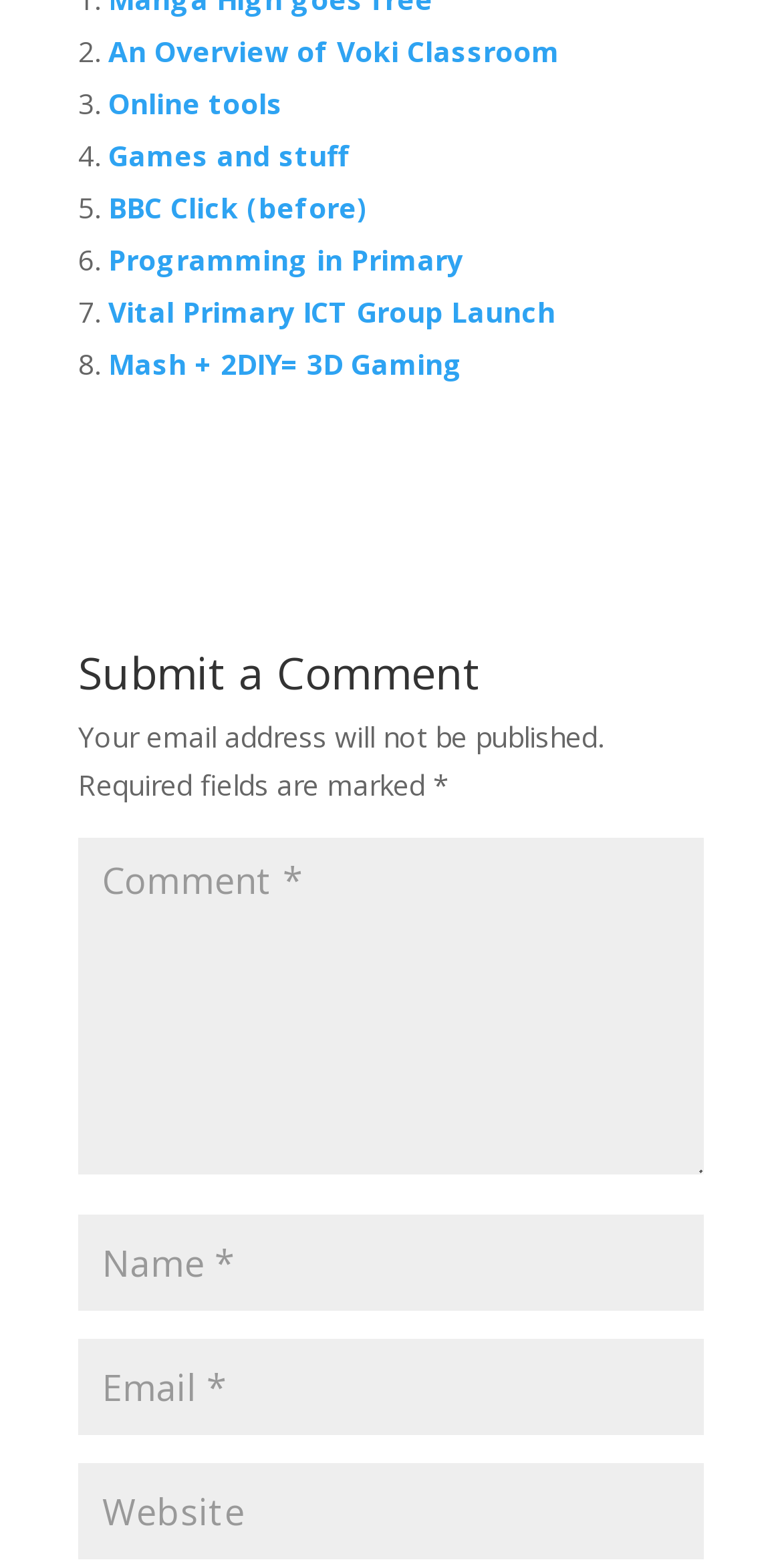Respond to the question below with a single word or phrase:
How many textboxes are there for submitting a comment?

4